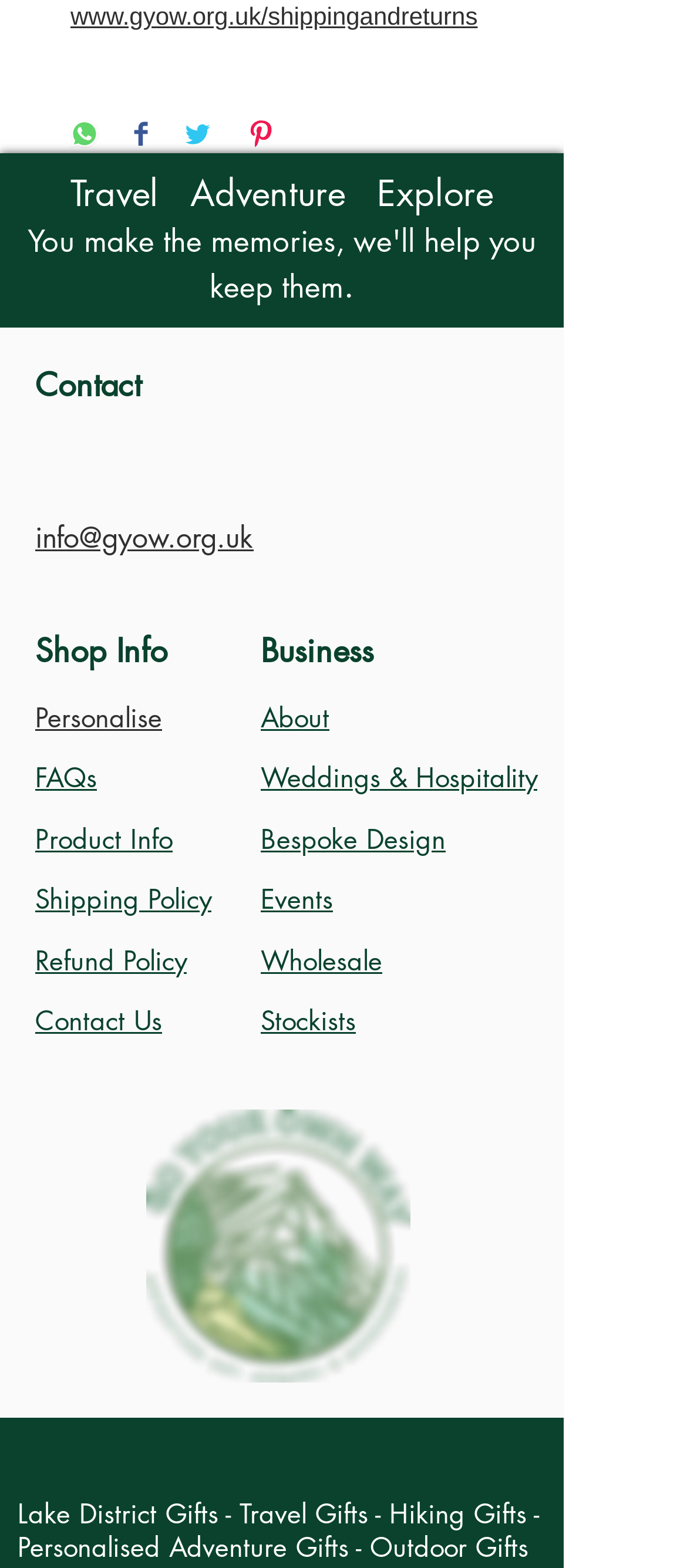Determine the bounding box coordinates of the clickable region to execute the instruction: "View Facebook page". The coordinates should be four float numbers between 0 and 1, denoted as [left, top, right, bottom].

[0.051, 0.281, 0.141, 0.32]